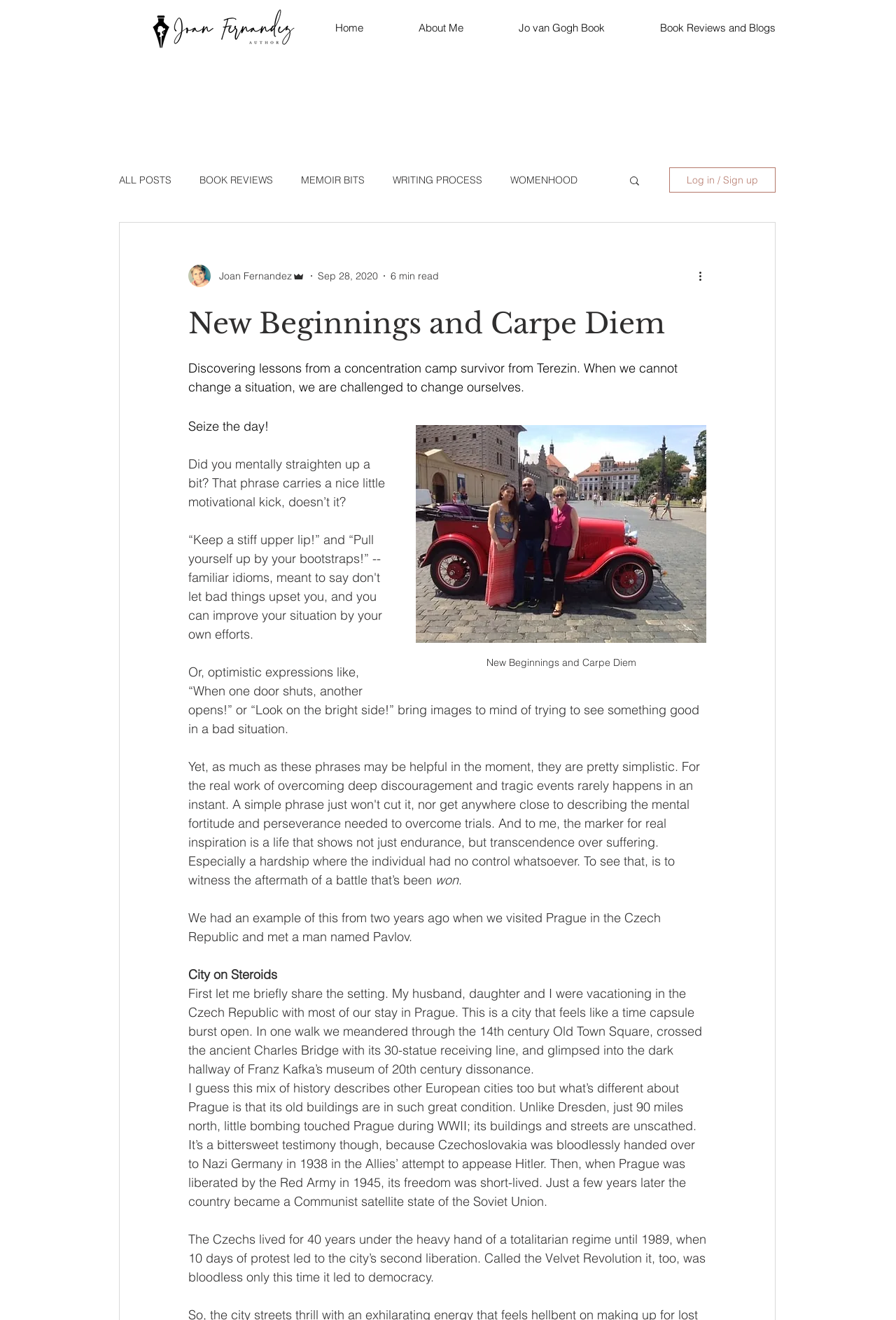Determine the bounding box coordinates for the clickable element required to fulfill the instruction: "Click the 'More actions' button". Provide the coordinates as four float numbers between 0 and 1, i.e., [left, top, right, bottom].

[0.777, 0.203, 0.796, 0.215]